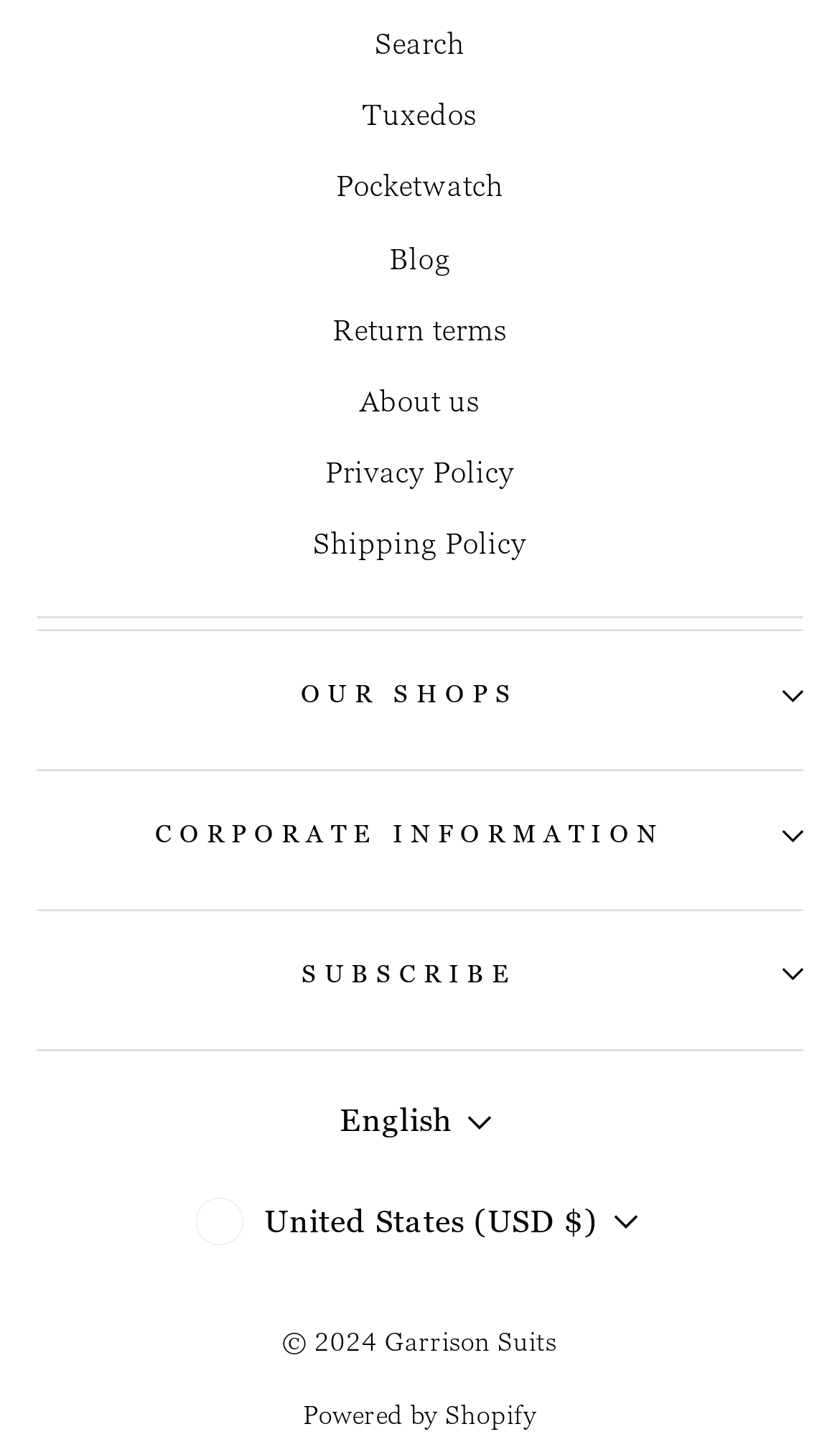Determine the bounding box for the UI element that matches this description: "Location & Hours".

None